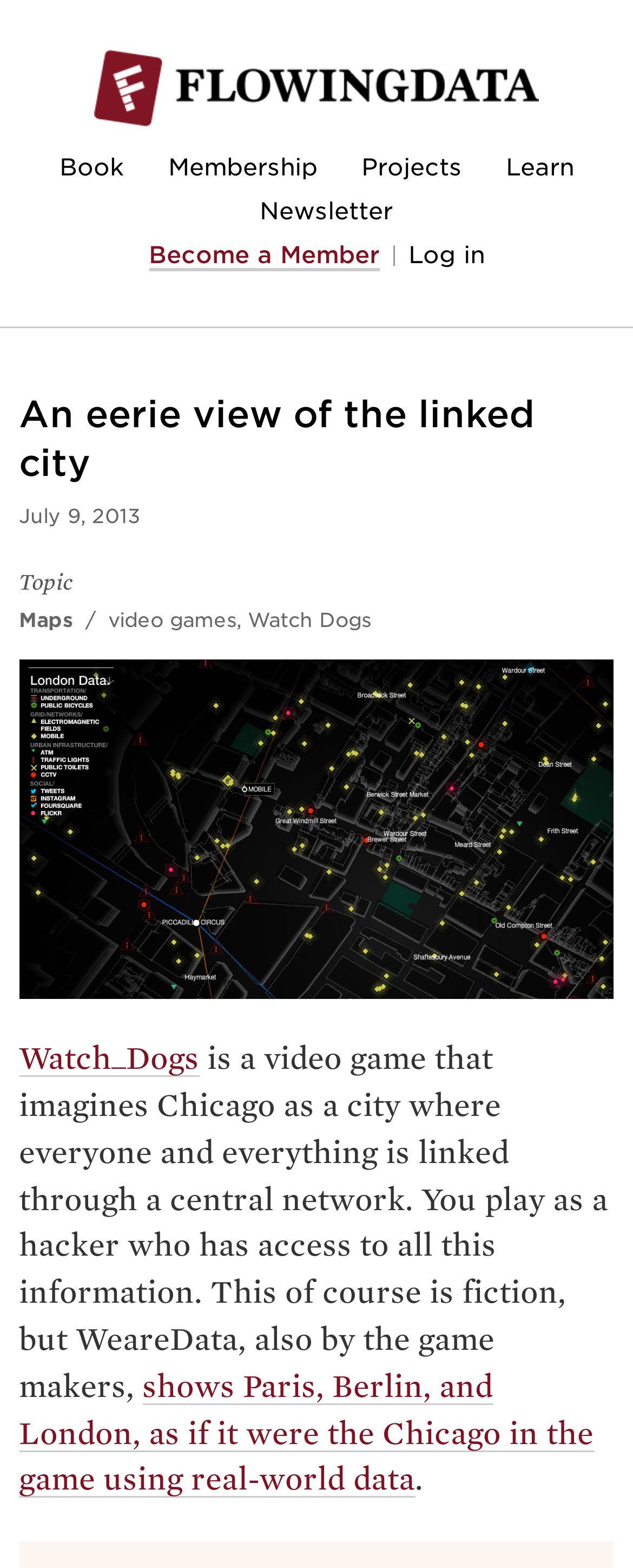What is the purpose of the 'Become a Member' link?
Please provide an in-depth and detailed response to the question.

I inferred the purpose of the 'Become a Member' link by its text and its position among other links like 'Book', 'Membership', and 'Log in', which suggests that it is related to joining or accessing membership benefits.